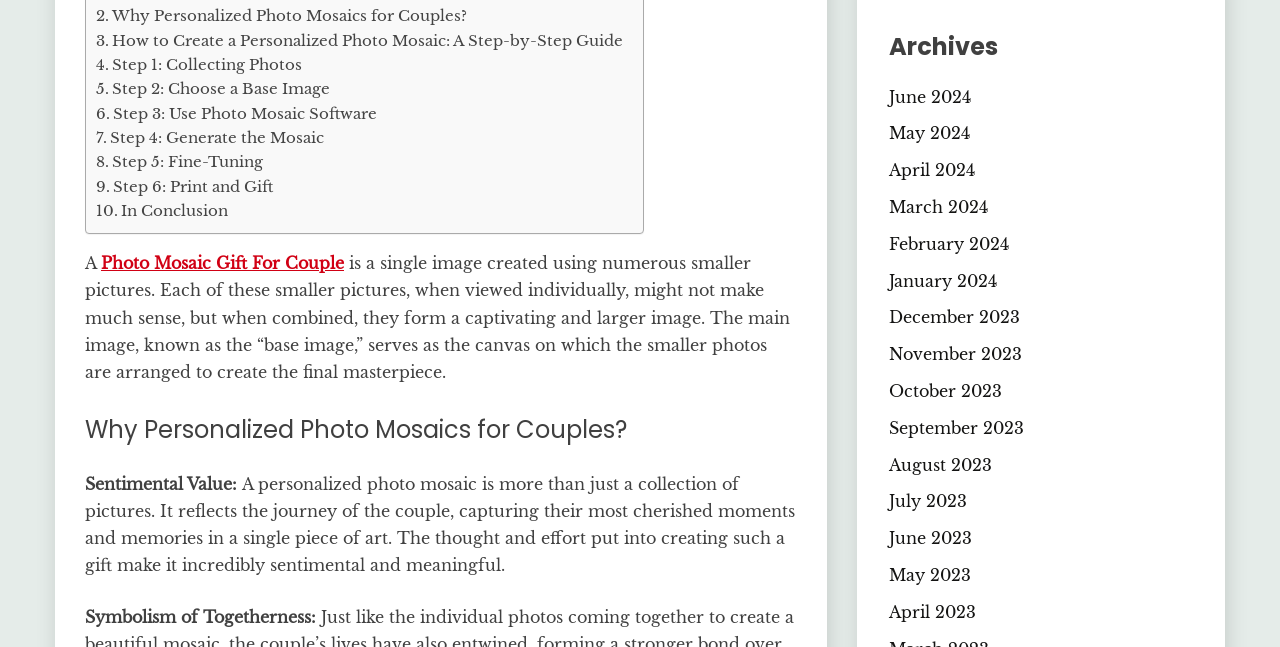Please mark the clickable region by giving the bounding box coordinates needed to complete this instruction: "Explore 'Photo Mosaic Gift For Couple'".

[0.079, 0.391, 0.269, 0.422]